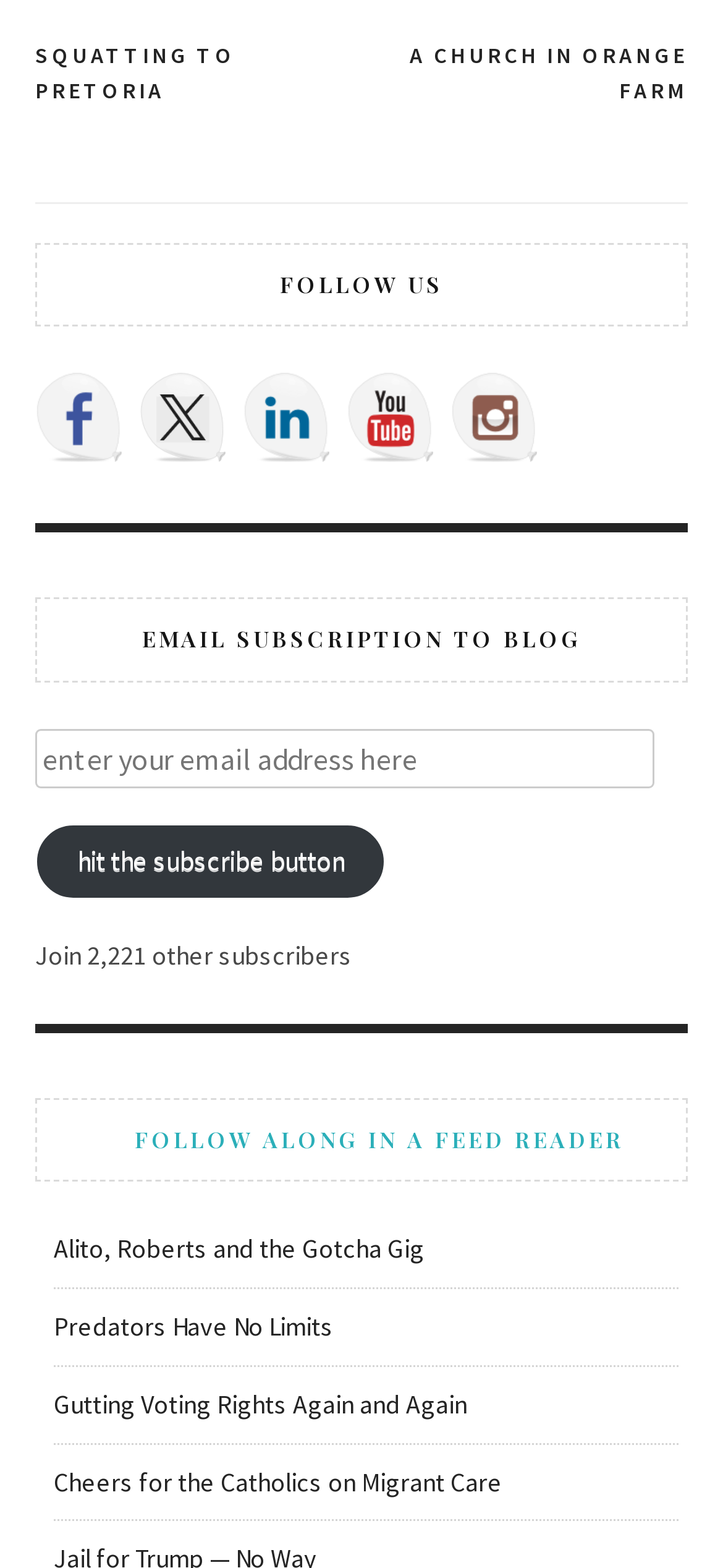How many other subscribers are there?
Look at the image and respond with a single word or a short phrase.

2,221